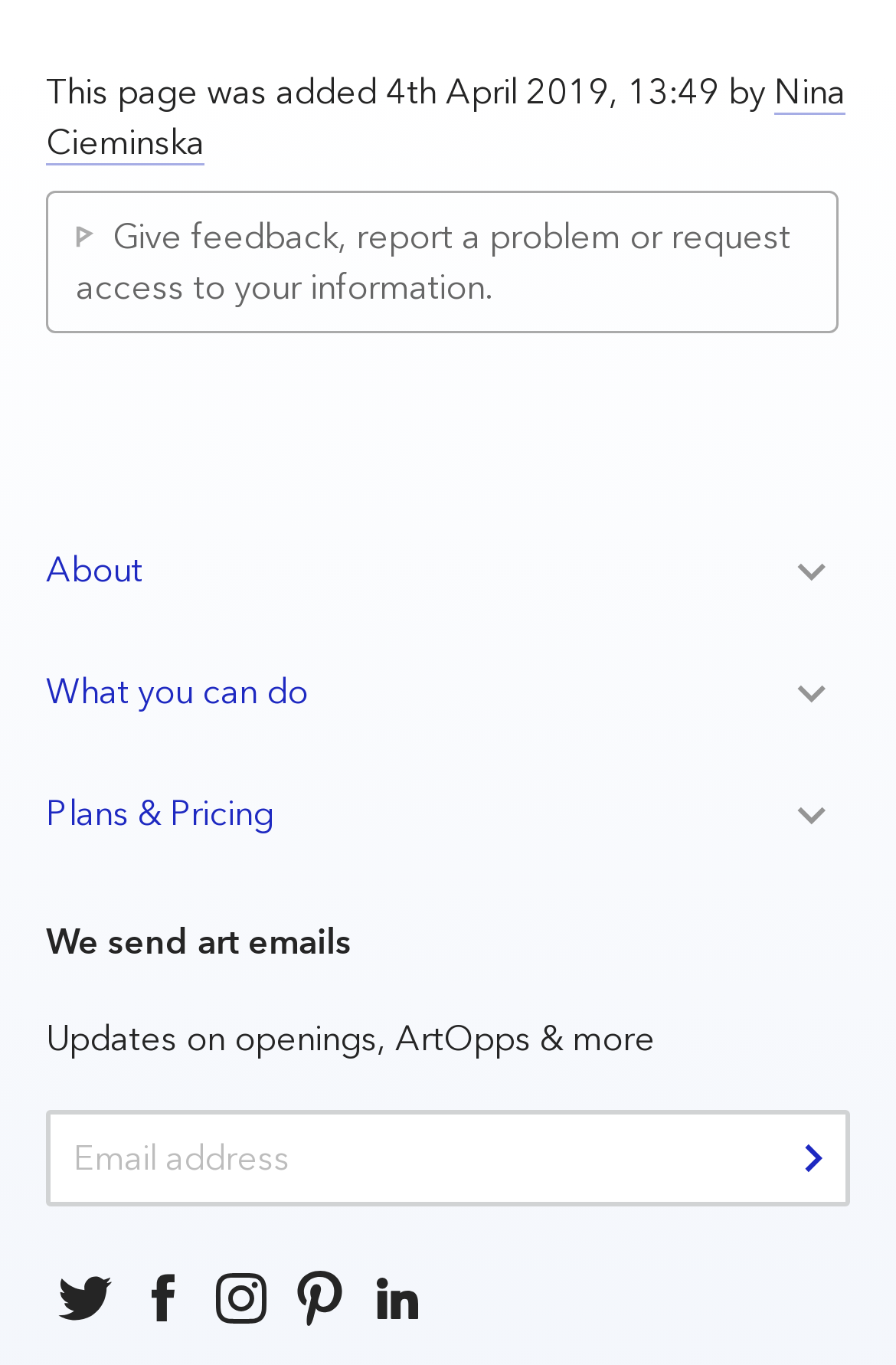Please identify the bounding box coordinates of the element's region that I should click in order to complete the following instruction: "Click on the link to give feedback". The bounding box coordinates consist of four float numbers between 0 and 1, i.e., [left, top, right, bottom].

[0.085, 0.159, 0.882, 0.228]